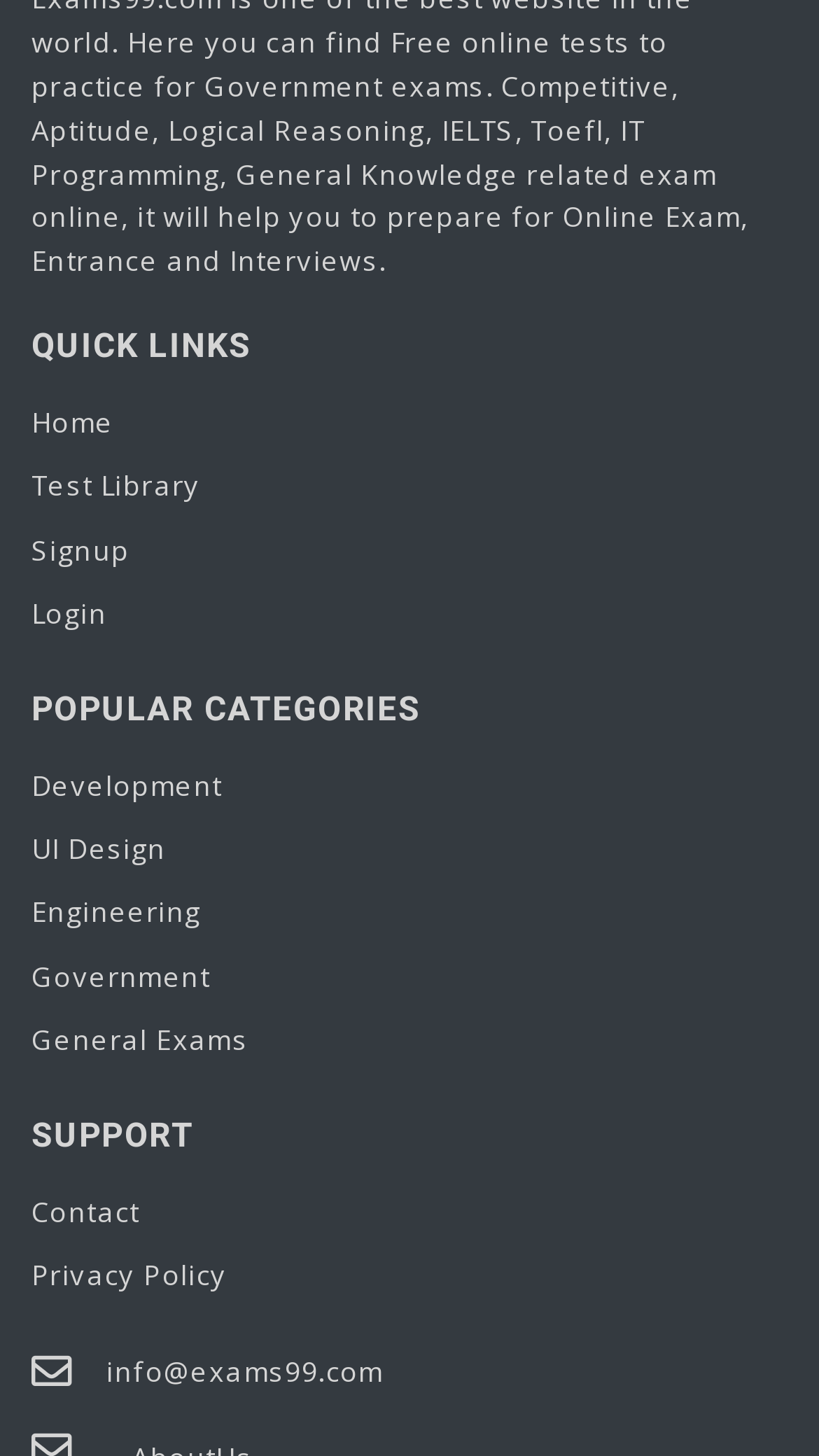Please give the bounding box coordinates of the area that should be clicked to fulfill the following instruction: "sign up". The coordinates should be in the format of four float numbers from 0 to 1, i.e., [left, top, right, bottom].

[0.038, 0.356, 0.962, 0.4]